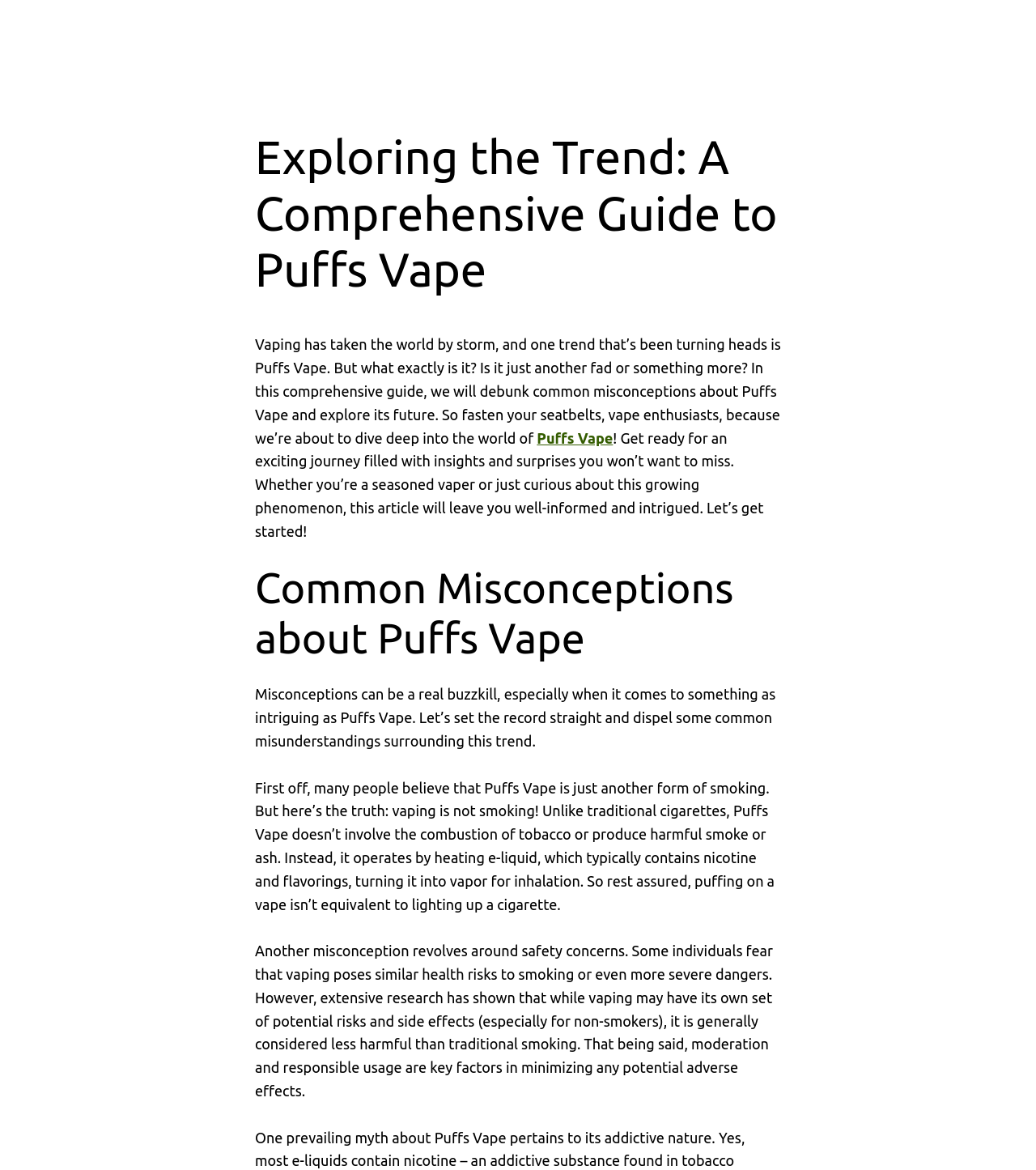Please analyze the image and provide a thorough answer to the question:
What is Puffs Vape?

Based on the webpage, Puffs Vape is a trend in vaping that has been turning heads, and the article aims to debunk common misconceptions about it and explore its future.